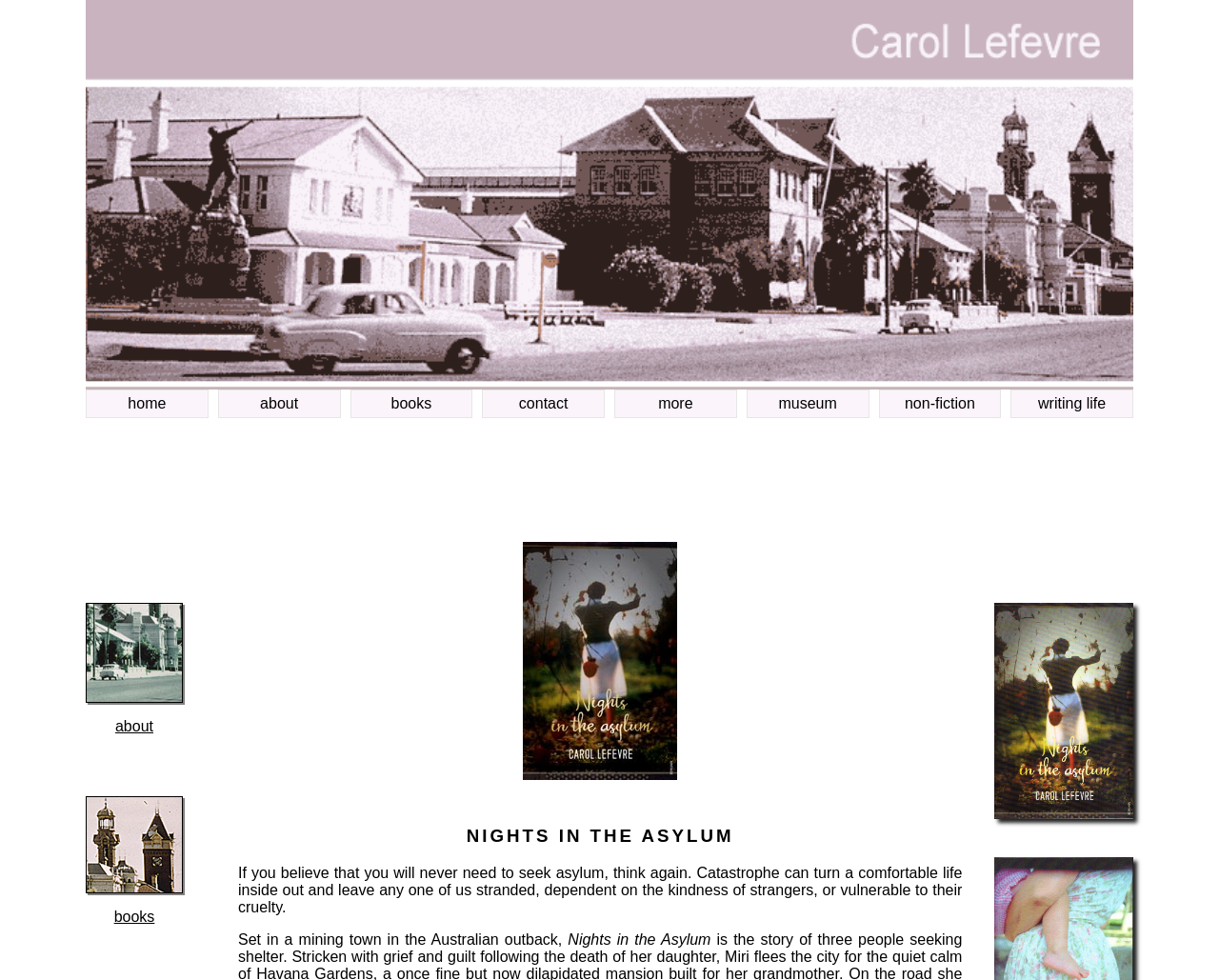Please identify the bounding box coordinates of the clickable area that will allow you to execute the instruction: "view book details".

[0.429, 0.553, 0.556, 0.796]